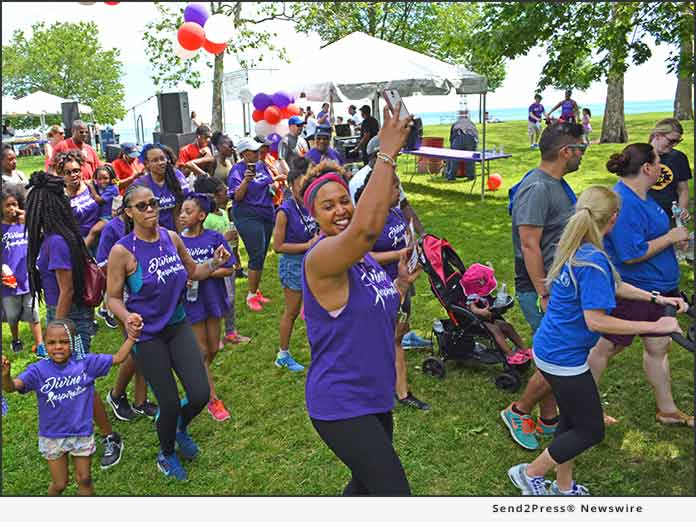Craft a thorough explanation of what is depicted in the image.

Join the vibrant Chicago community as participants gather for the "Walk with Us to Cure Lupus" event on June 8, 2019. Enthusiastic individuals of all ages, donned in purple shirts emblazoned with phrases of empowerment, dance and celebrate under the warm sun. The scene is lively, with laughter and energy filling the air, while families come together to raise awareness for lupus, a disease that disproportionately affects women and minorities. Festive decorations, including colorful balloons and tents, enhance the inviting atmosphere of the event. This gathering reflects the strength and unity of those dedicated to finding a cure for lupus and supporting one another in their journeys.